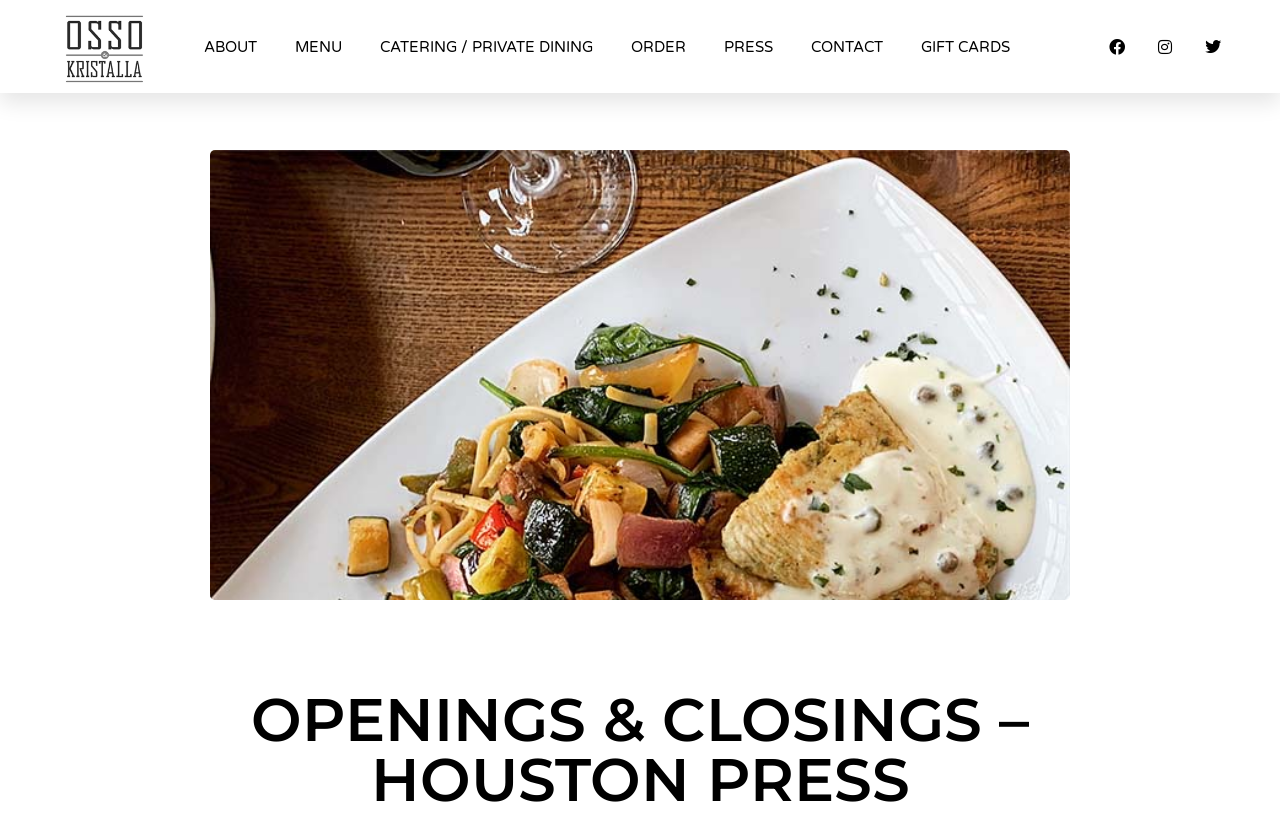Please locate the bounding box coordinates of the element that needs to be clicked to achieve the following instruction: "Click on ABOUT". The coordinates should be four float numbers between 0 and 1, i.e., [left, top, right, bottom].

[0.159, 0.002, 0.201, 0.111]